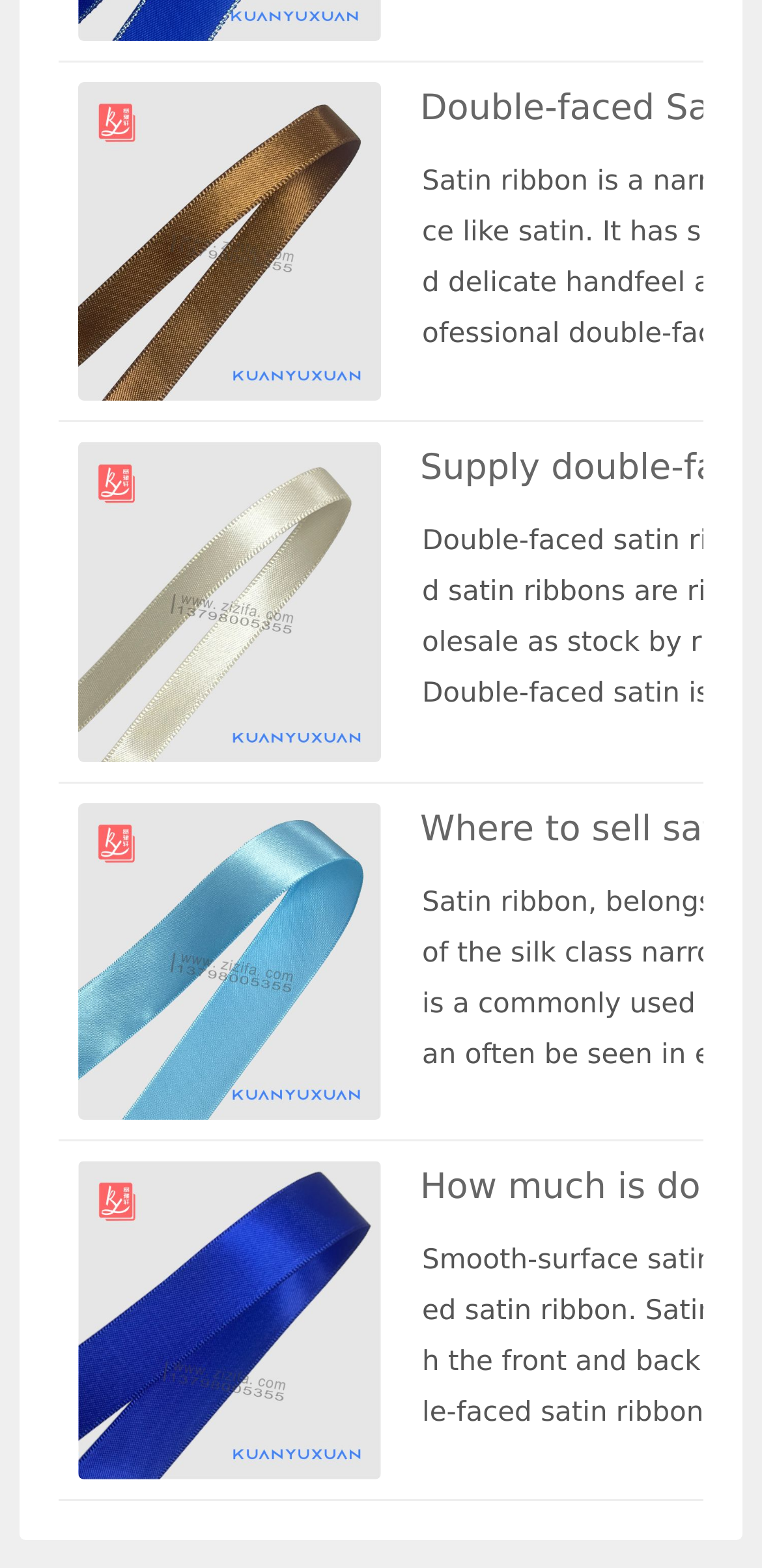Please specify the bounding box coordinates in the format (top-left x, top-left y, bottom-right x, bottom-right y), with all values as floating point numbers between 0 and 1. Identify the bounding box of the UI element described by: title="Double-faced satin ribbon wholesale"

[0.103, 0.013, 0.5, 0.03]